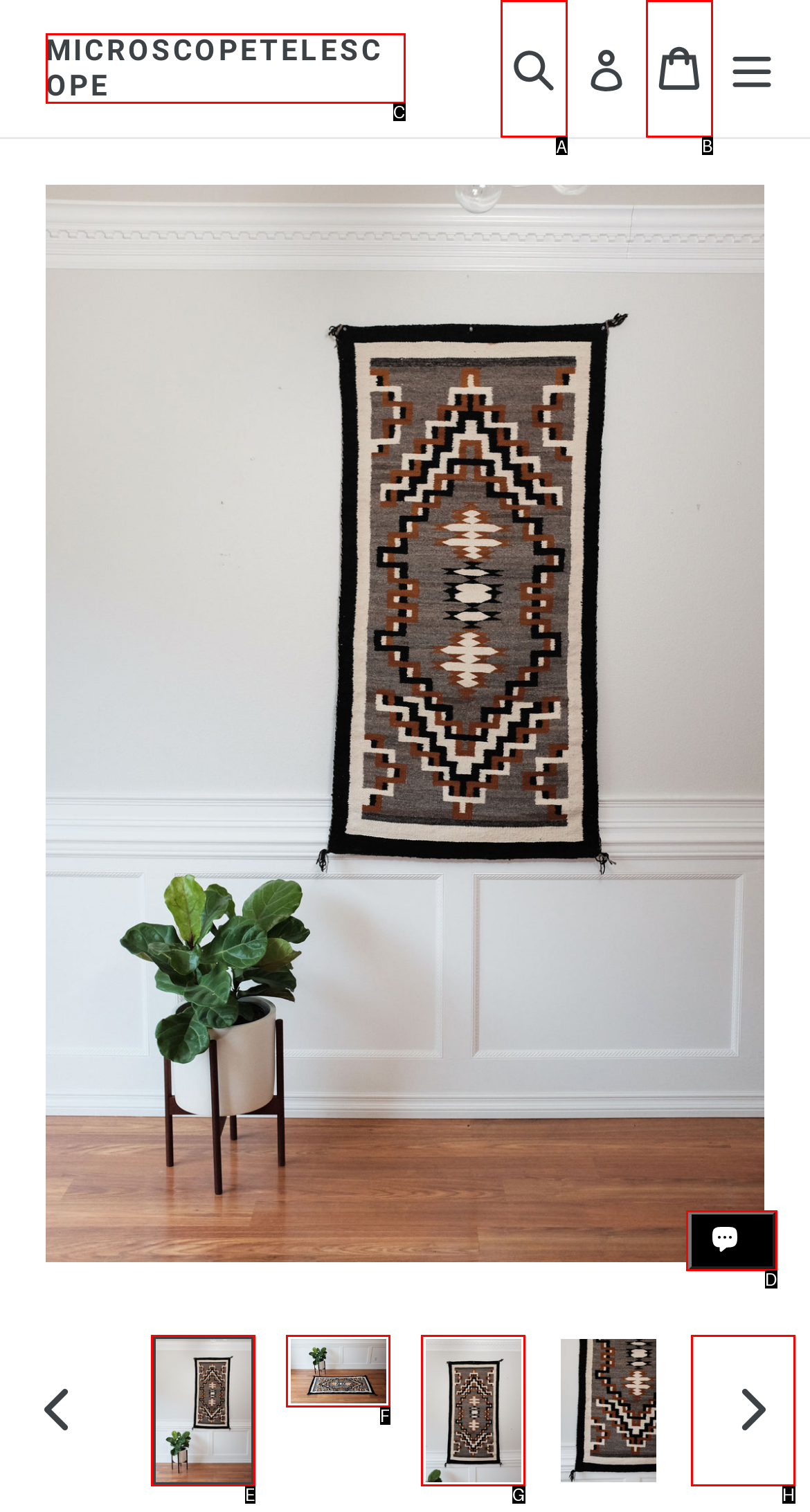Indicate which HTML element you need to click to complete the task: Search for something. Provide the letter of the selected option directly.

A